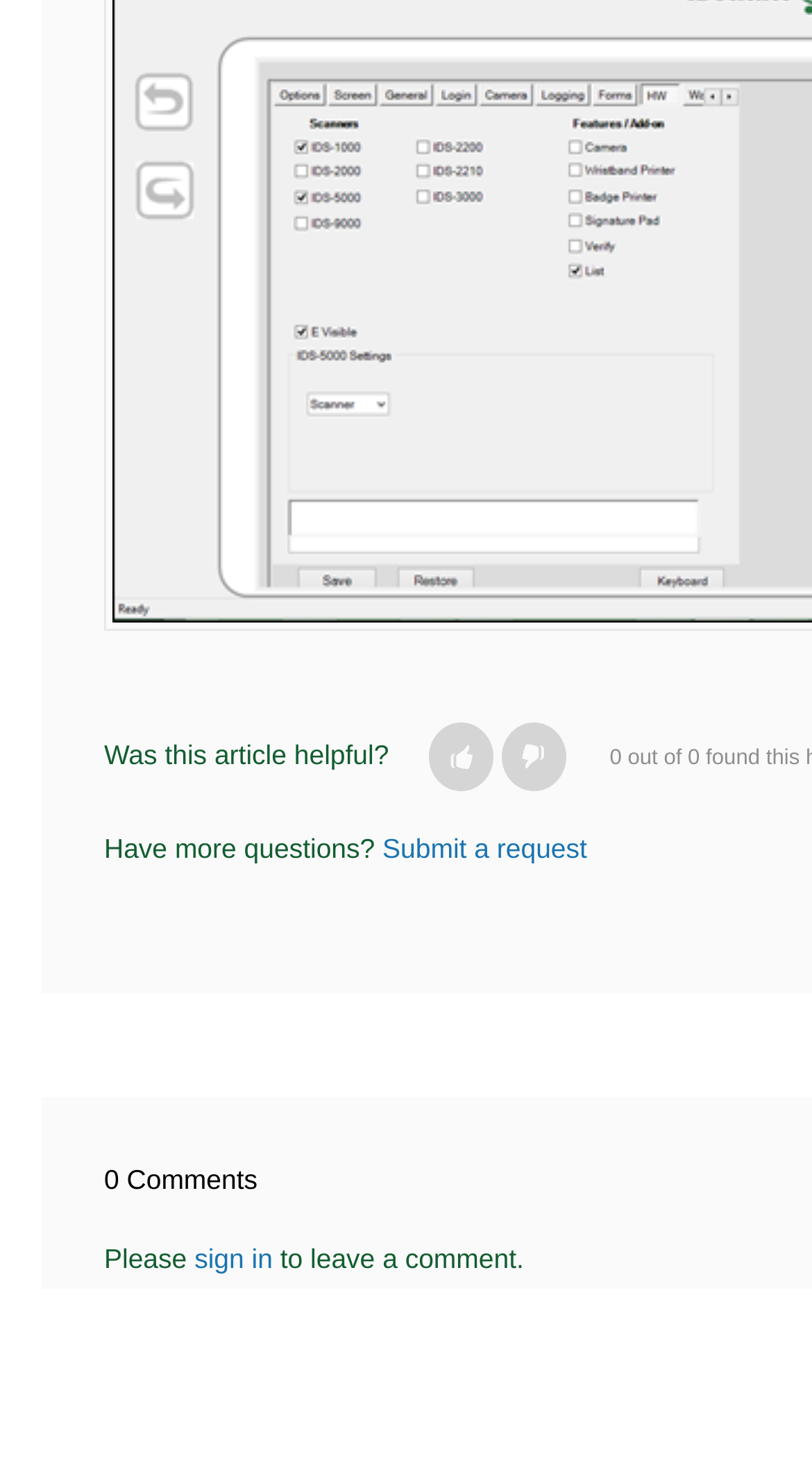How many comments are currently available?
Provide a comprehensive and detailed answer to the question.

The '0 Comments' heading indicates that there are currently no comments available on the article.